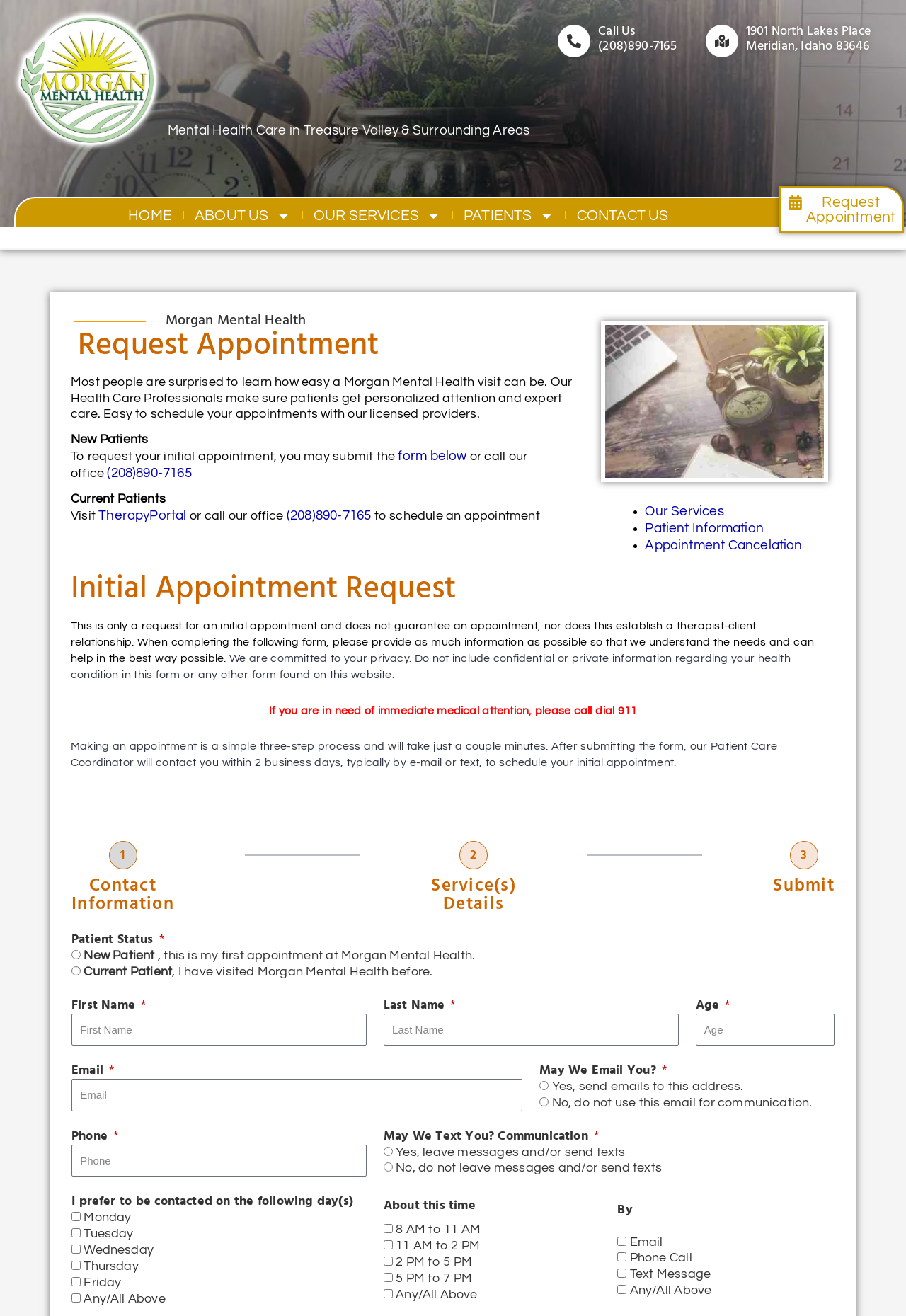Find the coordinates for the bounding box of the element with this description: "1901 North Lakes Place".

[0.823, 0.016, 0.961, 0.031]